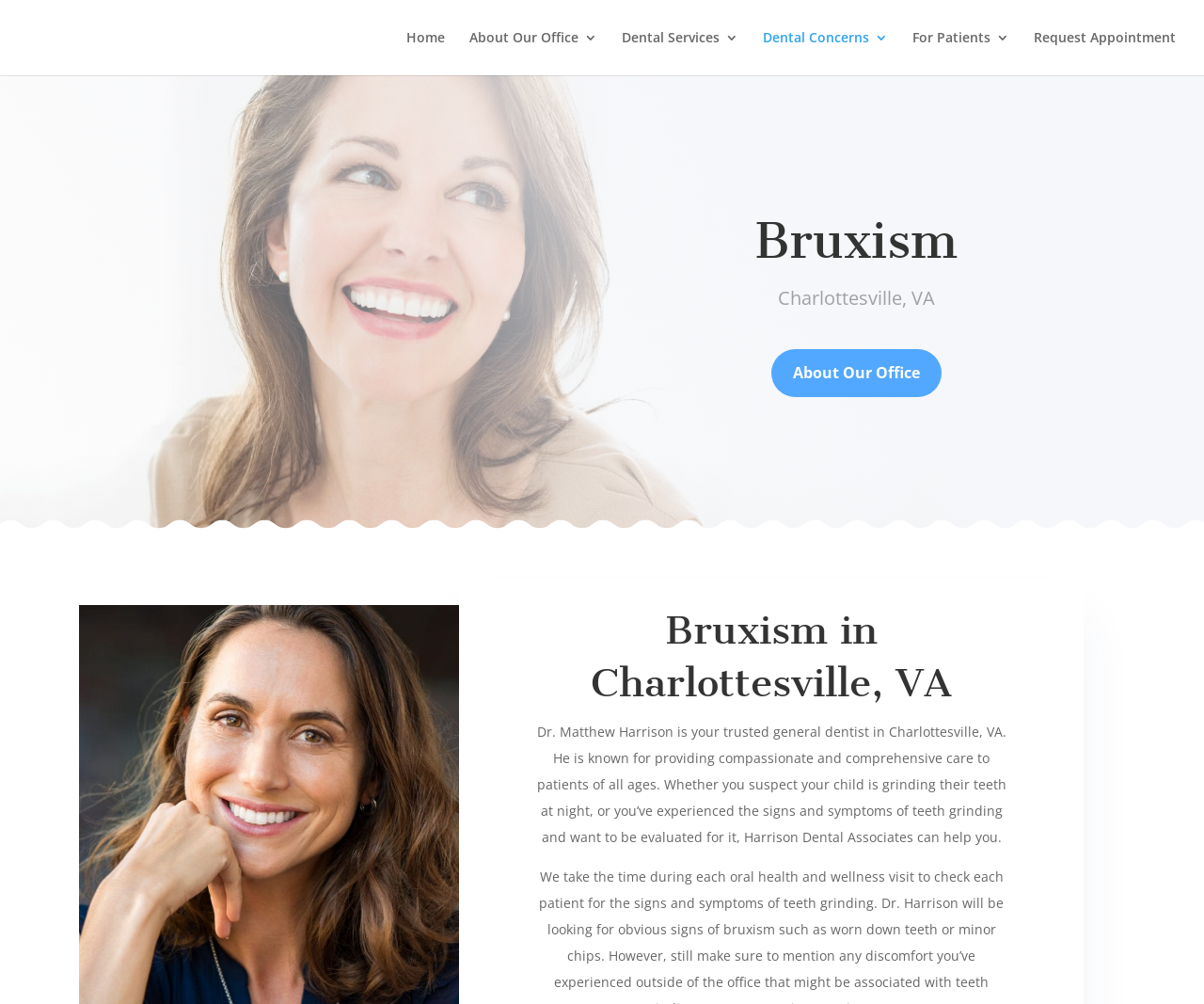Use the details in the image to answer the question thoroughly: 
What is the name of the dental associates?

The question can be answered by reading the StaticText element which mentions 'Harrison Dental Associates can help you...'